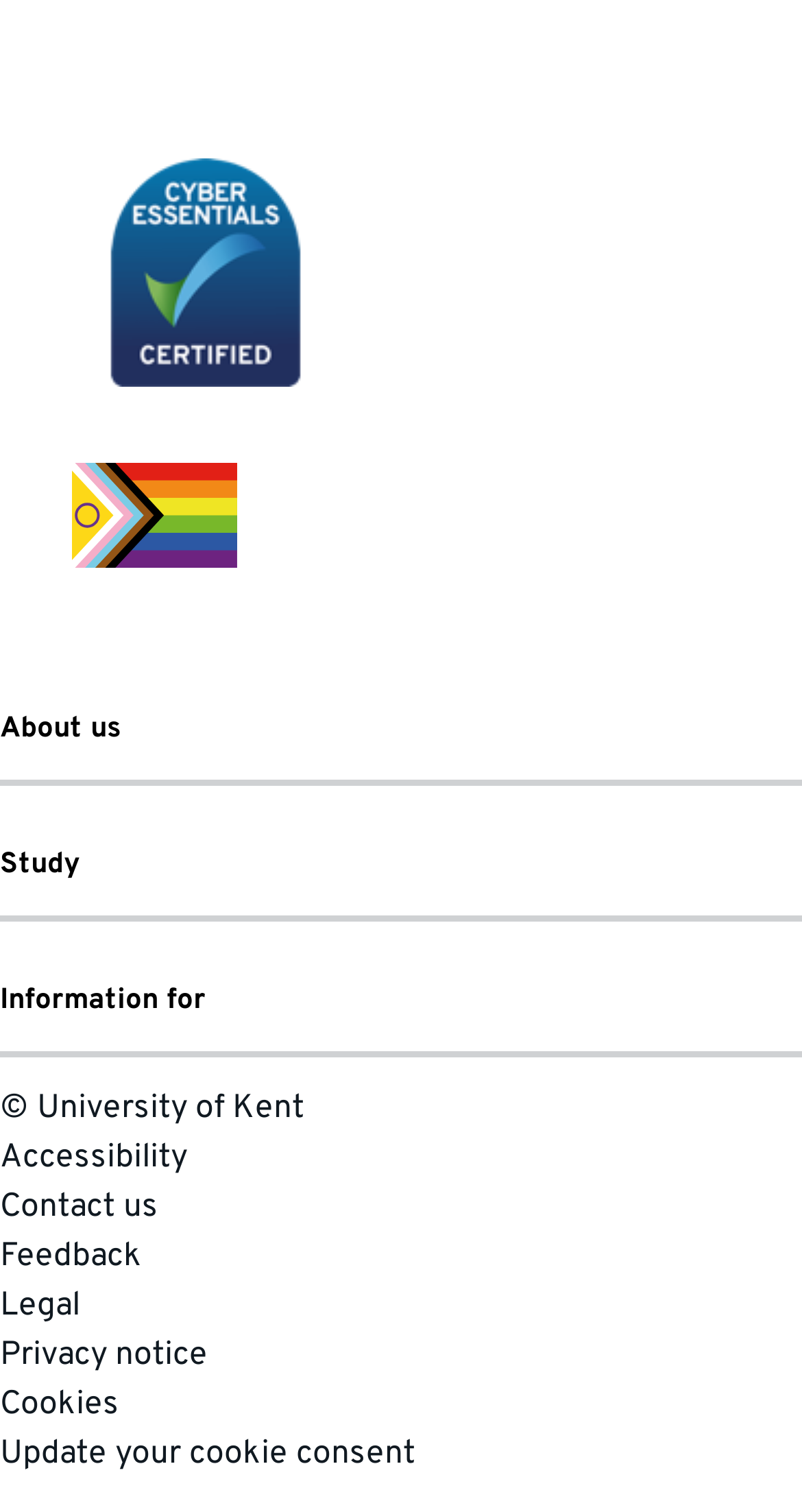Highlight the bounding box of the UI element that corresponds to this description: "aria-label="Kent and Medway Medical School"".

[0.0, 0.075, 0.649, 0.102]